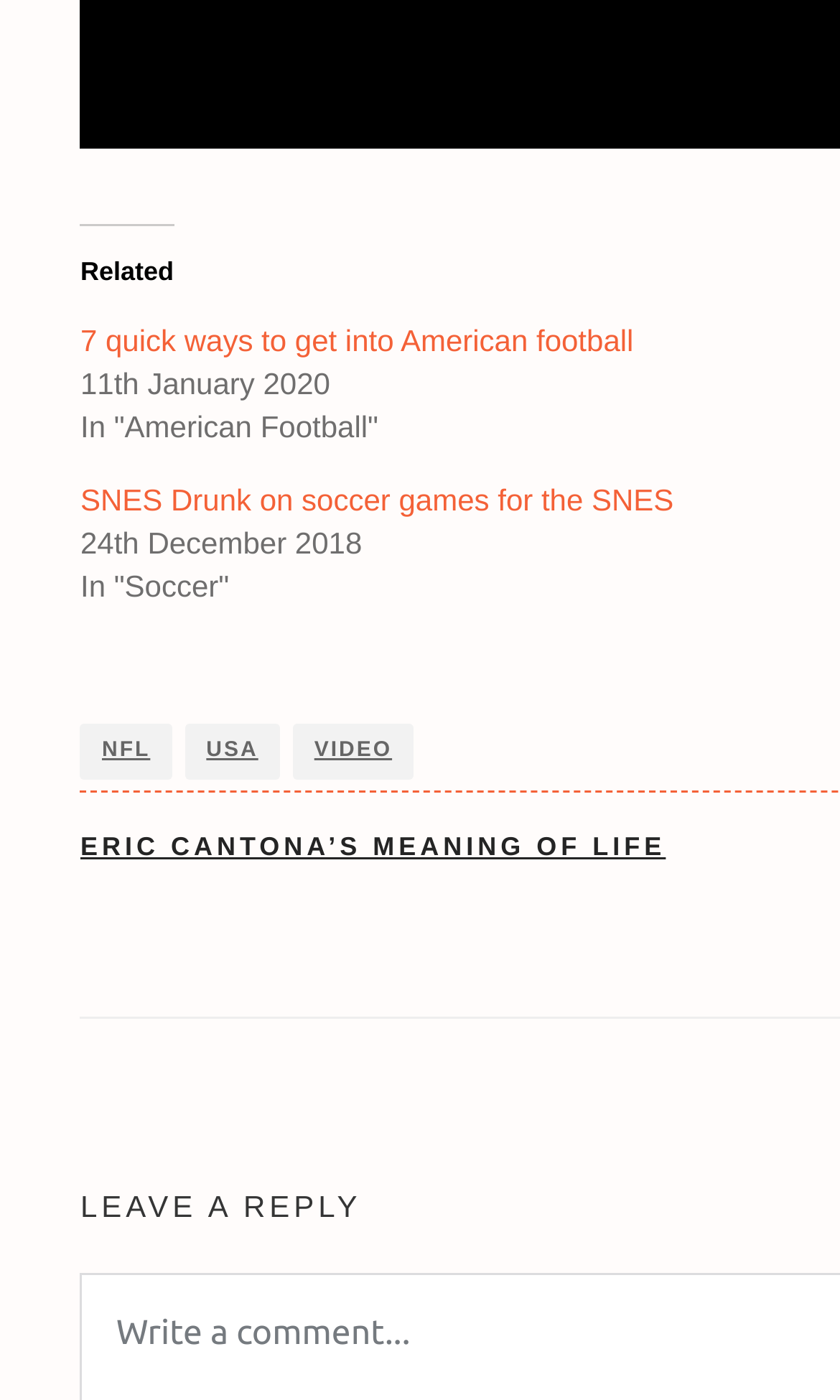Identify the bounding box for the UI element described as: "NFL". Ensure the coordinates are four float numbers between 0 and 1, formatted as [left, top, right, bottom].

[0.096, 0.517, 0.205, 0.557]